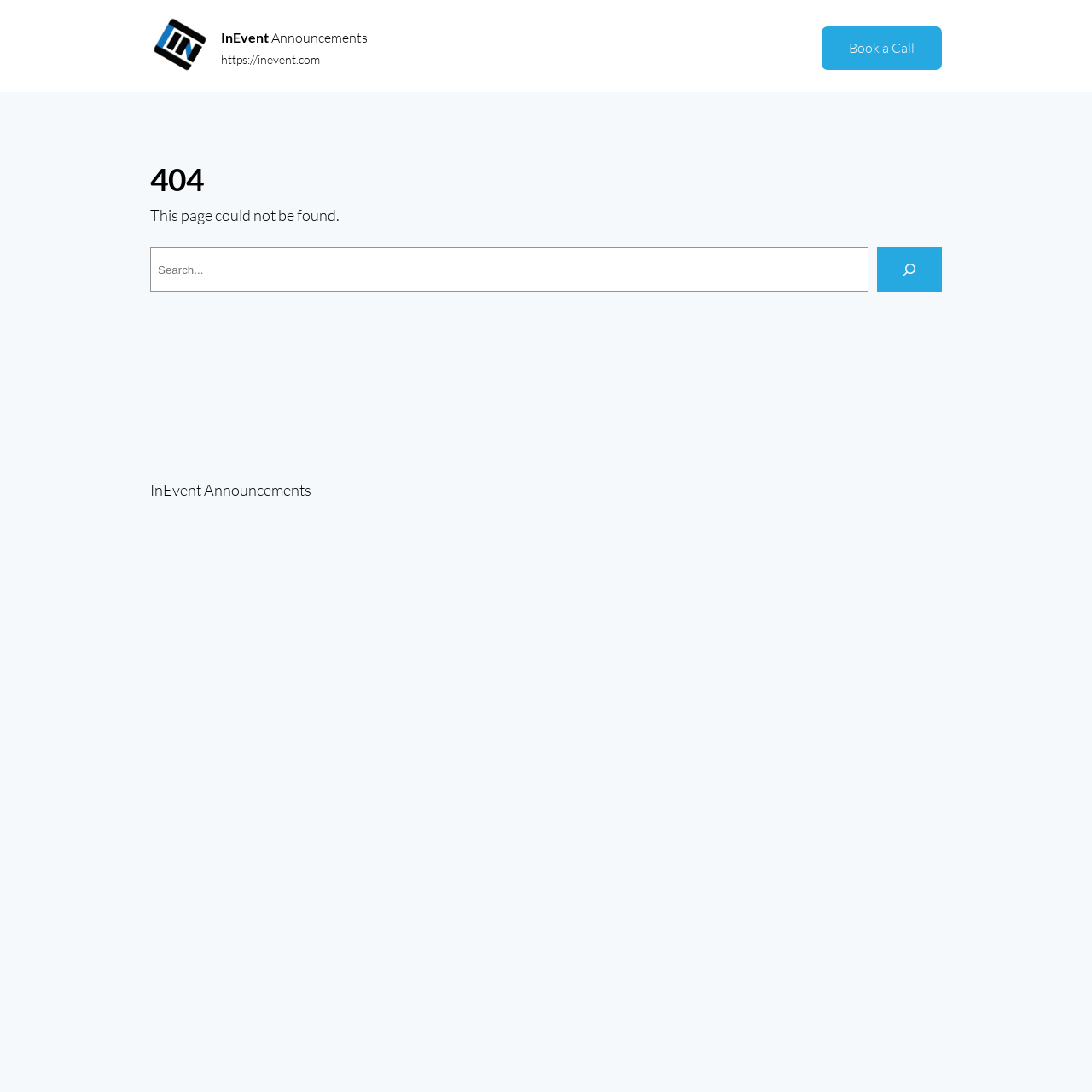Describe all the key features and sections of the webpage thoroughly.

The webpage is a "Page Not Found" error page from InEvent Announcements. At the top-left corner, there is a code element with an image inside. Next to it, there are two links: "InEvent Announcements" and a link to the website "https://inevent.com". 

On the top-right corner, there is a navigation section with a single link "Book a Call". 

The main content of the page is divided into three sections. The first section has a large heading "404" and a paragraph of text "This page could not be found." below it. 

Below the text, there is a search bar with a label "Search", a search input field, and a search button with a small icon. The search bar spans across most of the page width.

At the bottom of the page, there is a footer section with a link to "InEvent Announcements" again.